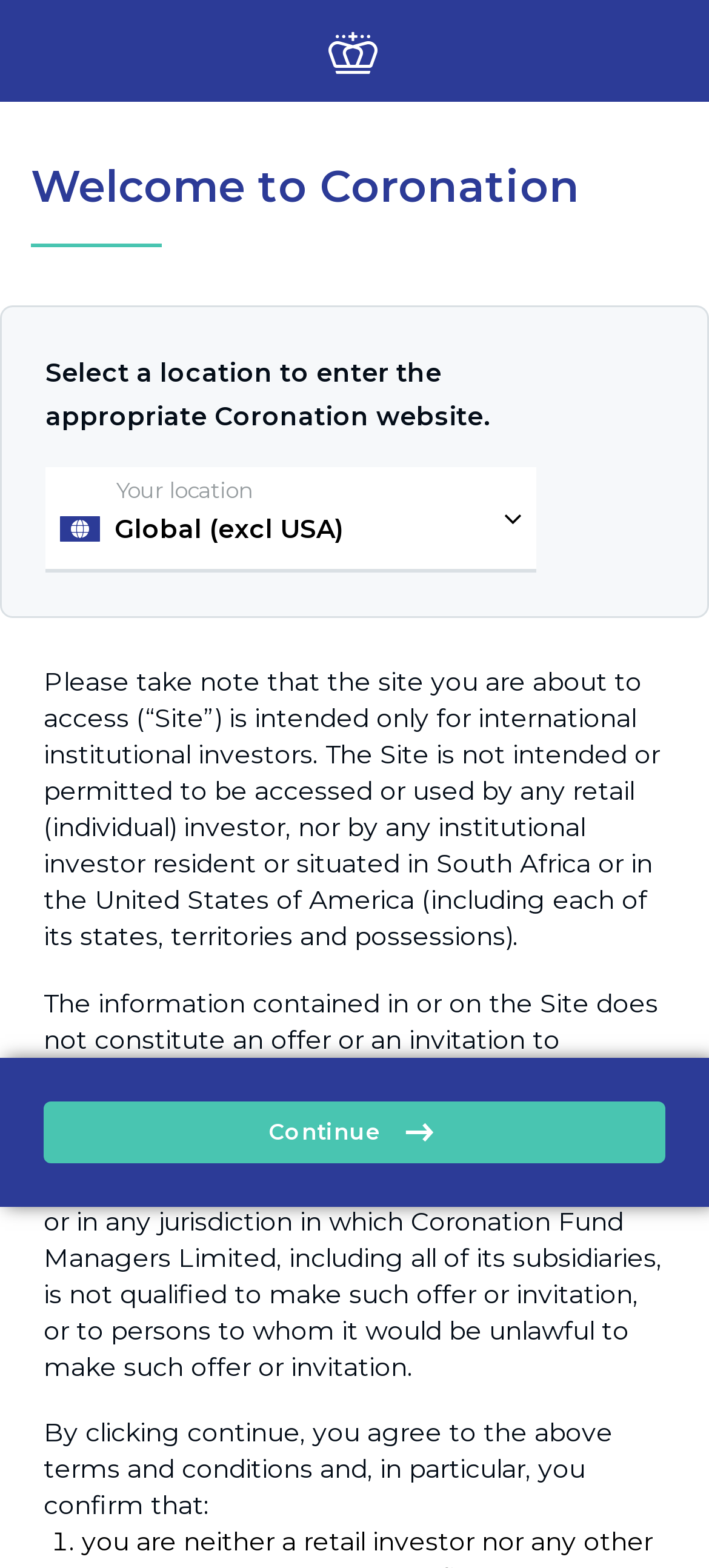What is the condition to access the site?
Please analyze the image and answer the question with as much detail as possible.

The webpage requires users to agree to the terms and conditions before accessing the site. This is evident from the static text 'By clicking continue, you agree to the above terms and conditions...'.